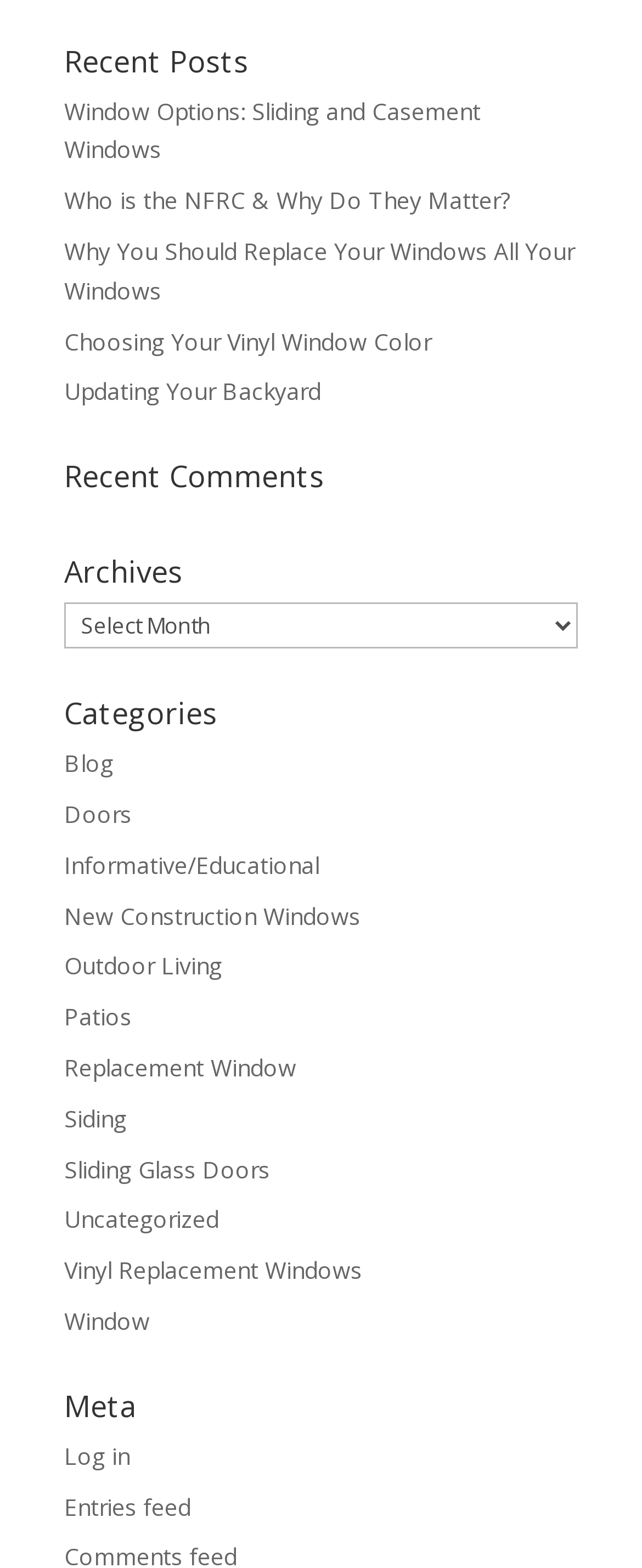How many categories are listed?
Analyze the screenshot and provide a detailed answer to the question.

I counted the number of links under the 'Categories' heading and found 12 categories listed, including 'Blog', 'Doors', 'Informative/Educational', and so on.